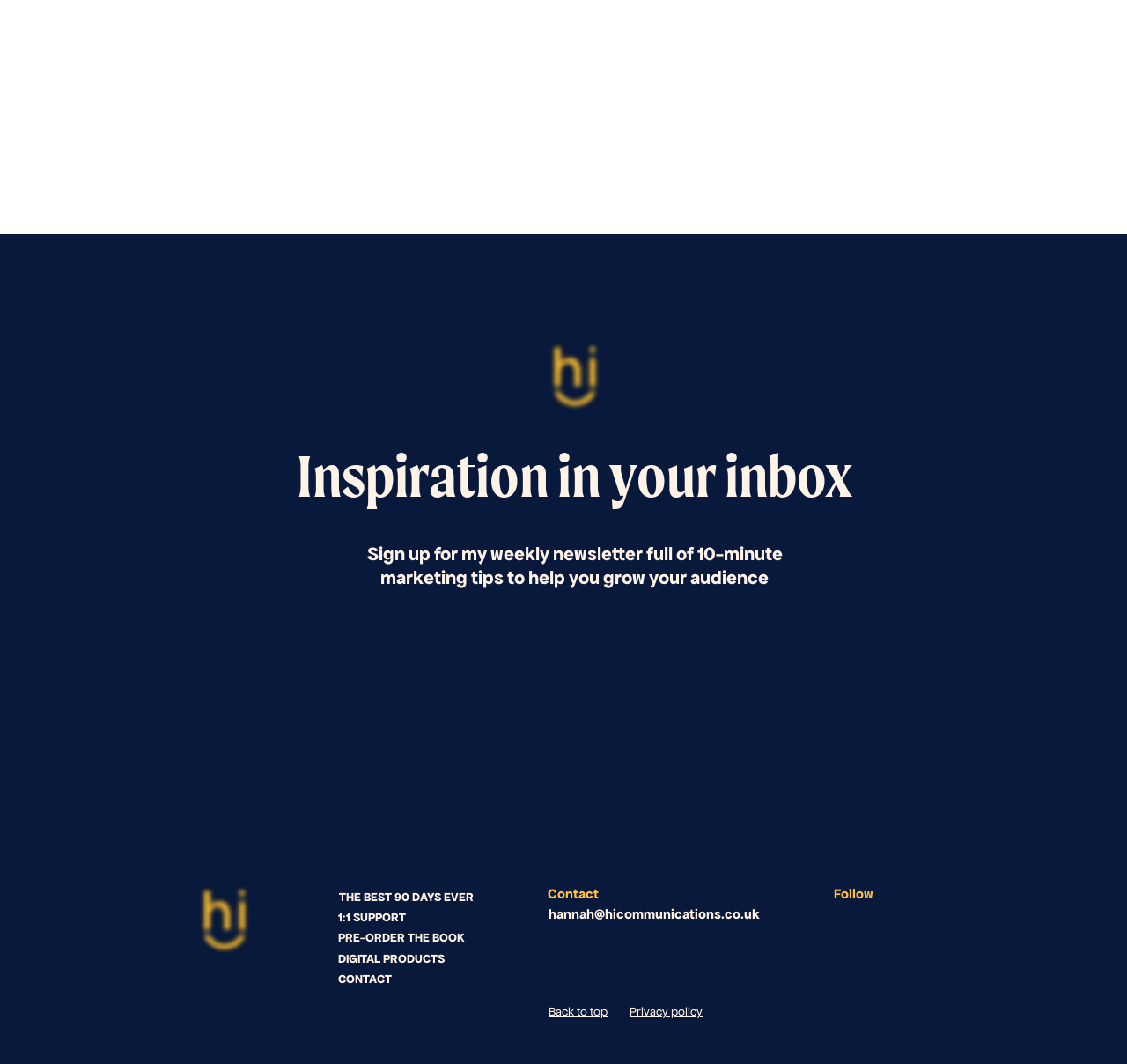What is the email address for contact?
Give a one-word or short-phrase answer derived from the screenshot.

hannah@hicommunications.co.uk